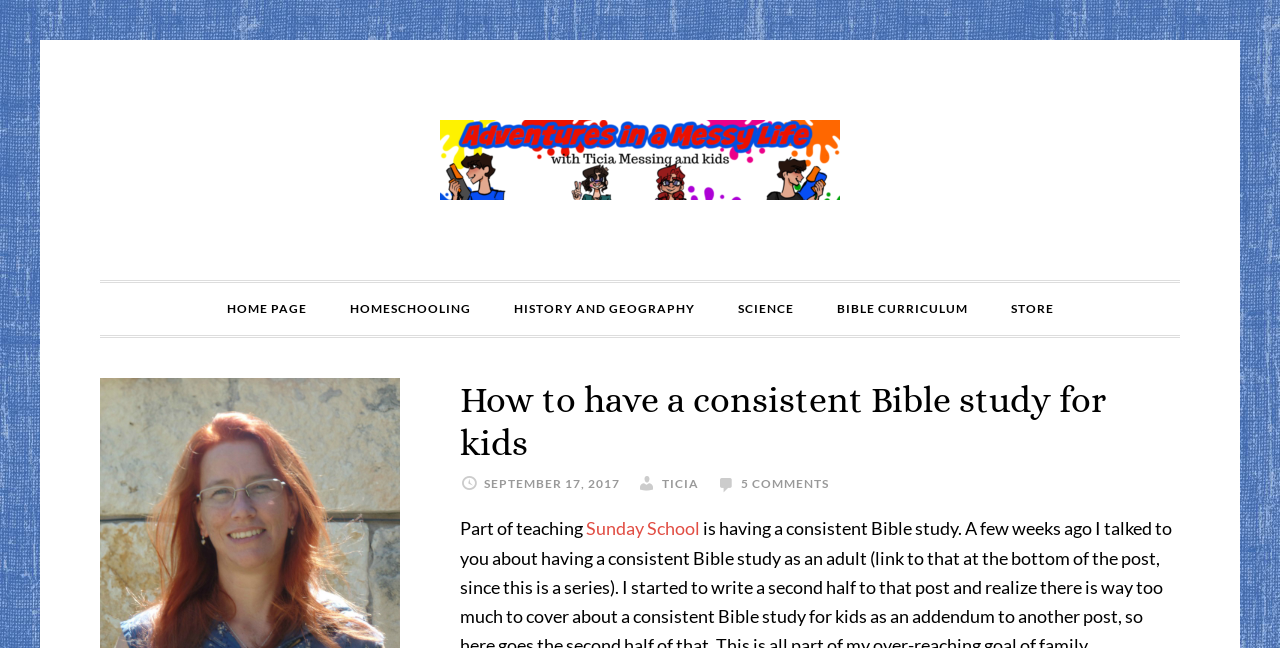Please respond in a single word or phrase: 
Who wrote the article 'How to have a consistent Bible study for kids'?

Ticia